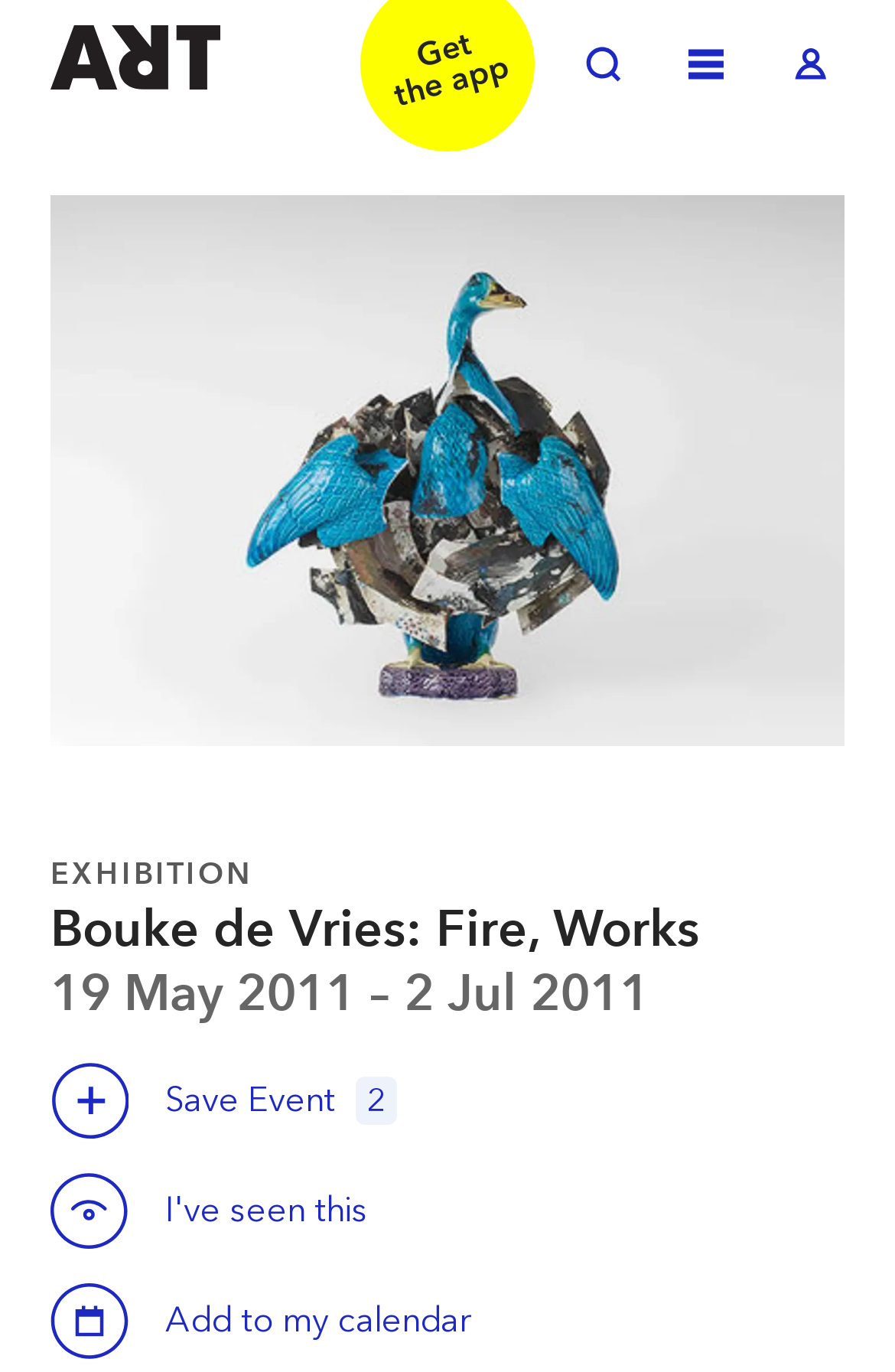Using the element description: "Toggle Menu", determine the bounding box coordinates for the specified UI element. The coordinates should be four float numbers between 0 and 1, [left, top, right, bottom].

[0.751, 0.023, 0.828, 0.074]